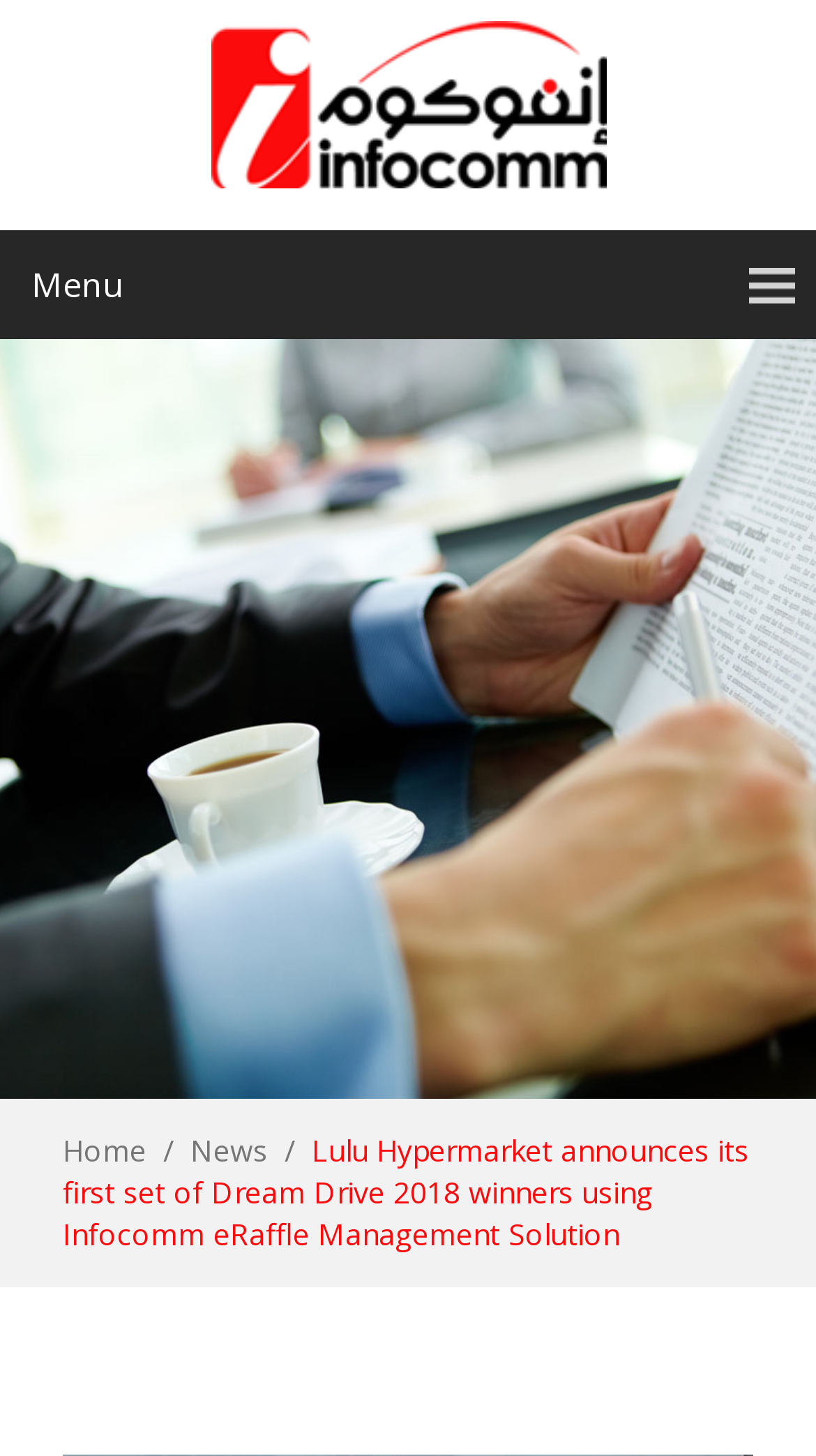Give a one-word or one-phrase response to the question: 
What is the campaign name mentioned on the webpage?

Dream Drive 2018